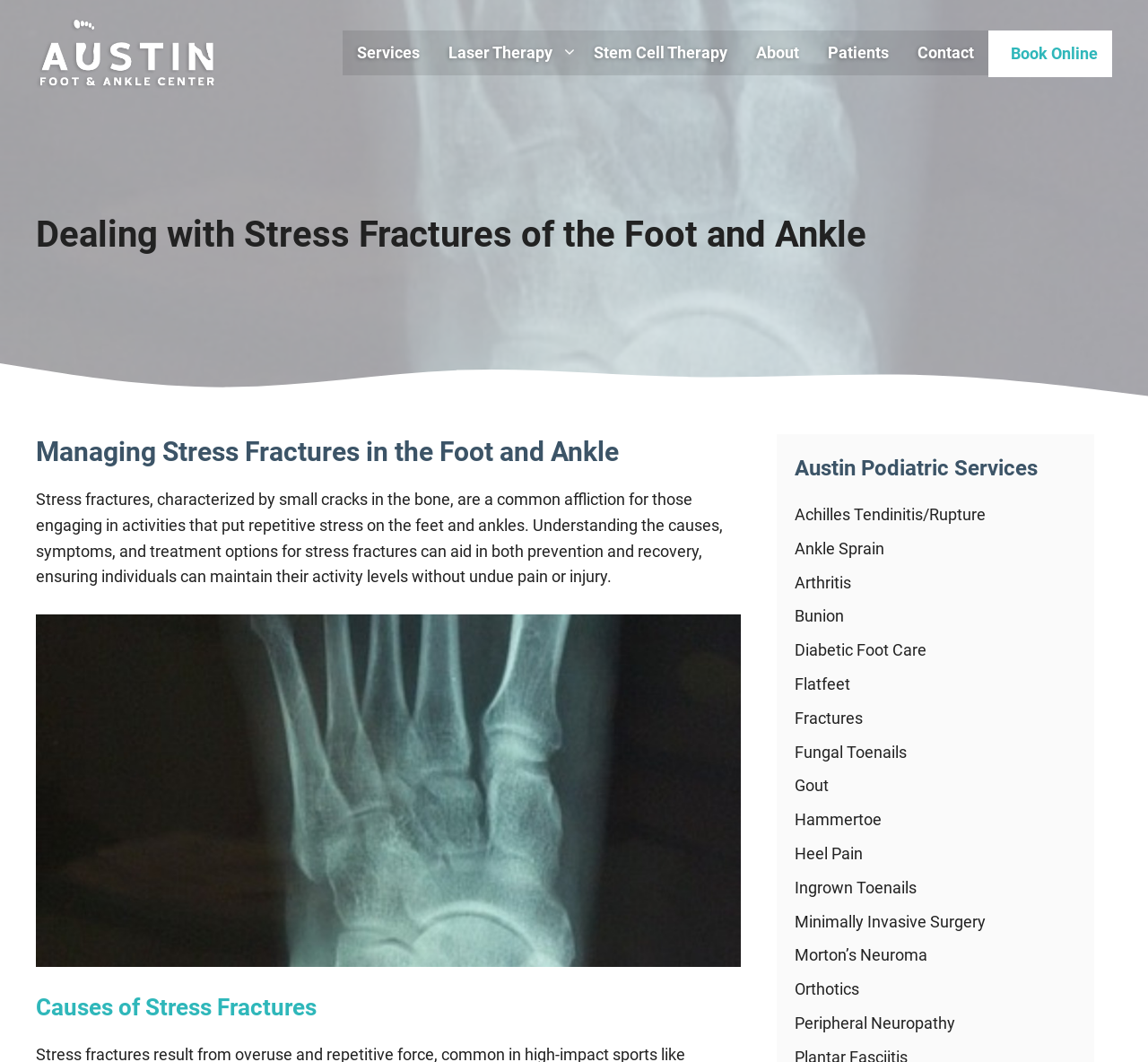Based on the element description, predict the bounding box coordinates (top-left x, top-left y, bottom-right x, bottom-right y) for the UI element in the screenshot: alt="Austin Foot & Ankle Center"

[0.031, 0.04, 0.188, 0.058]